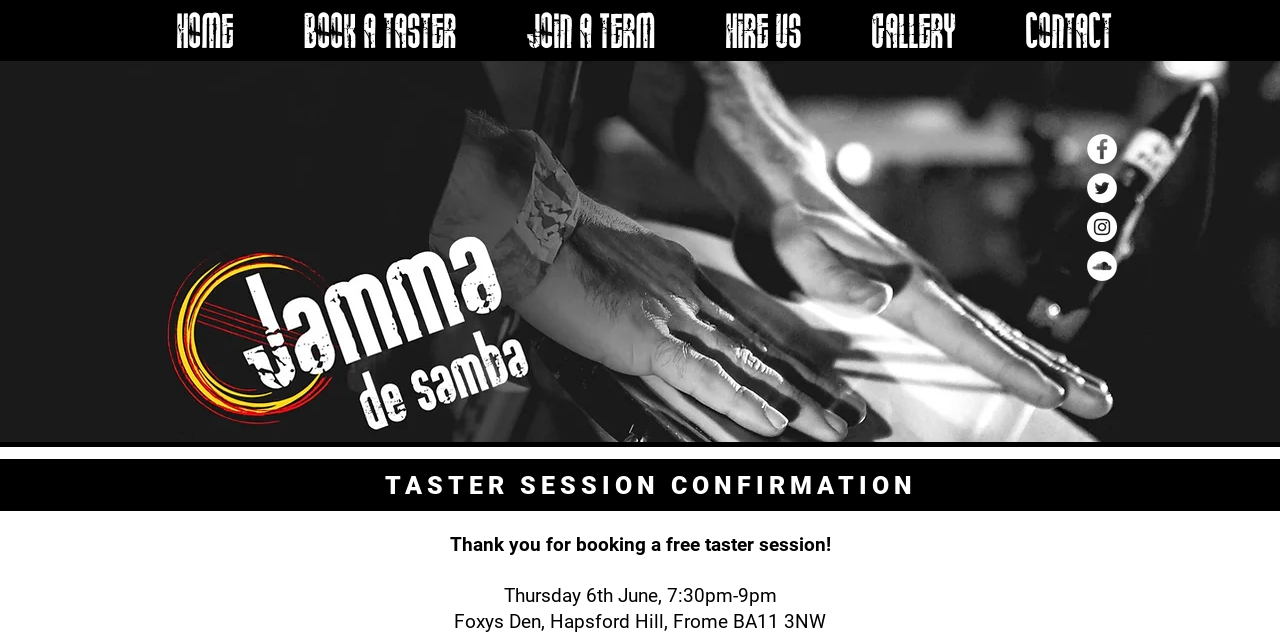Could you locate the bounding box coordinates for the section that should be clicked to accomplish this task: "visit Facebook page".

[0.849, 0.209, 0.873, 0.256]